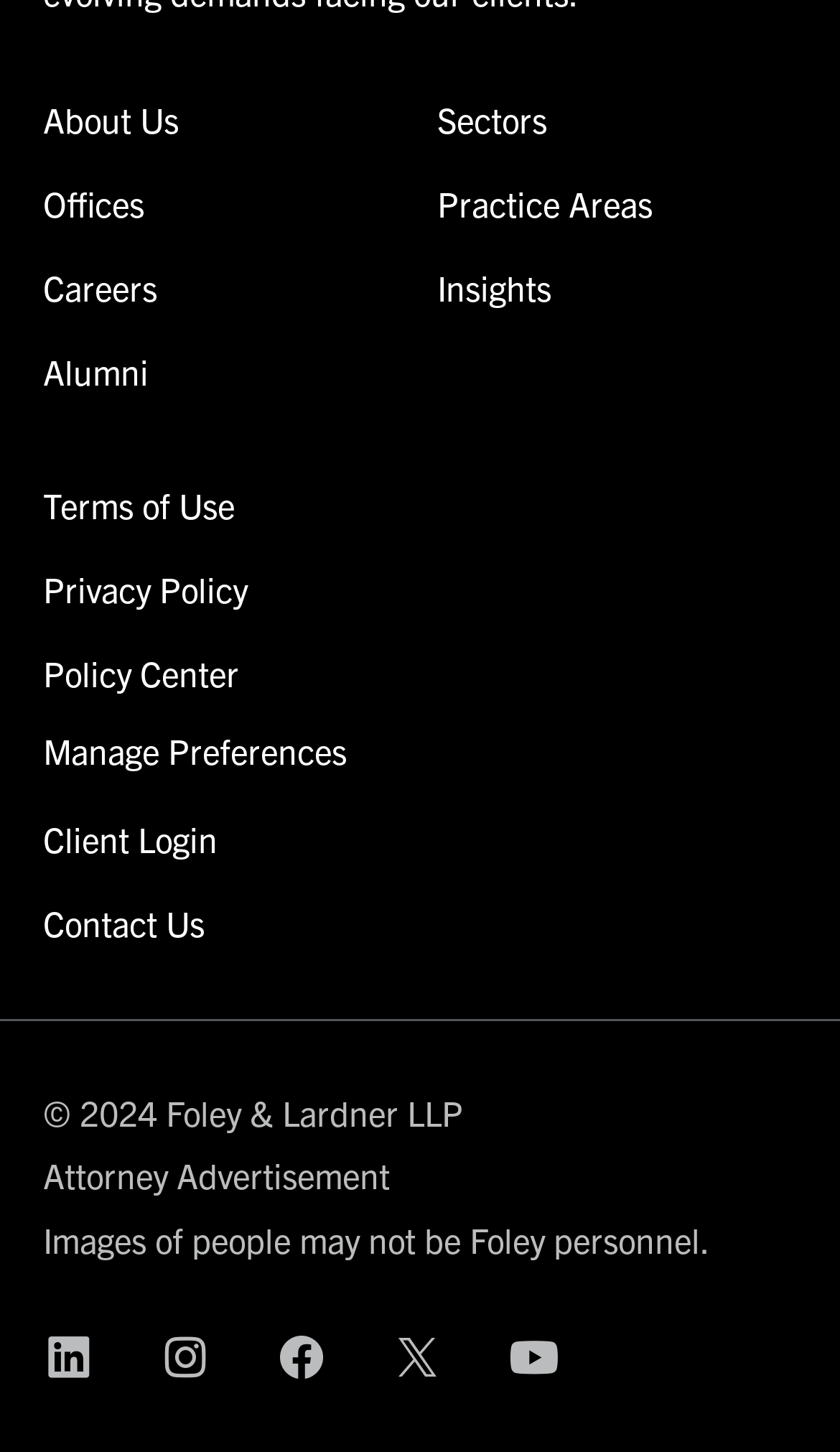Using the provided element description "Connect on Youtube", determine the bounding box coordinates of the UI element.

[0.605, 0.917, 0.667, 0.953]